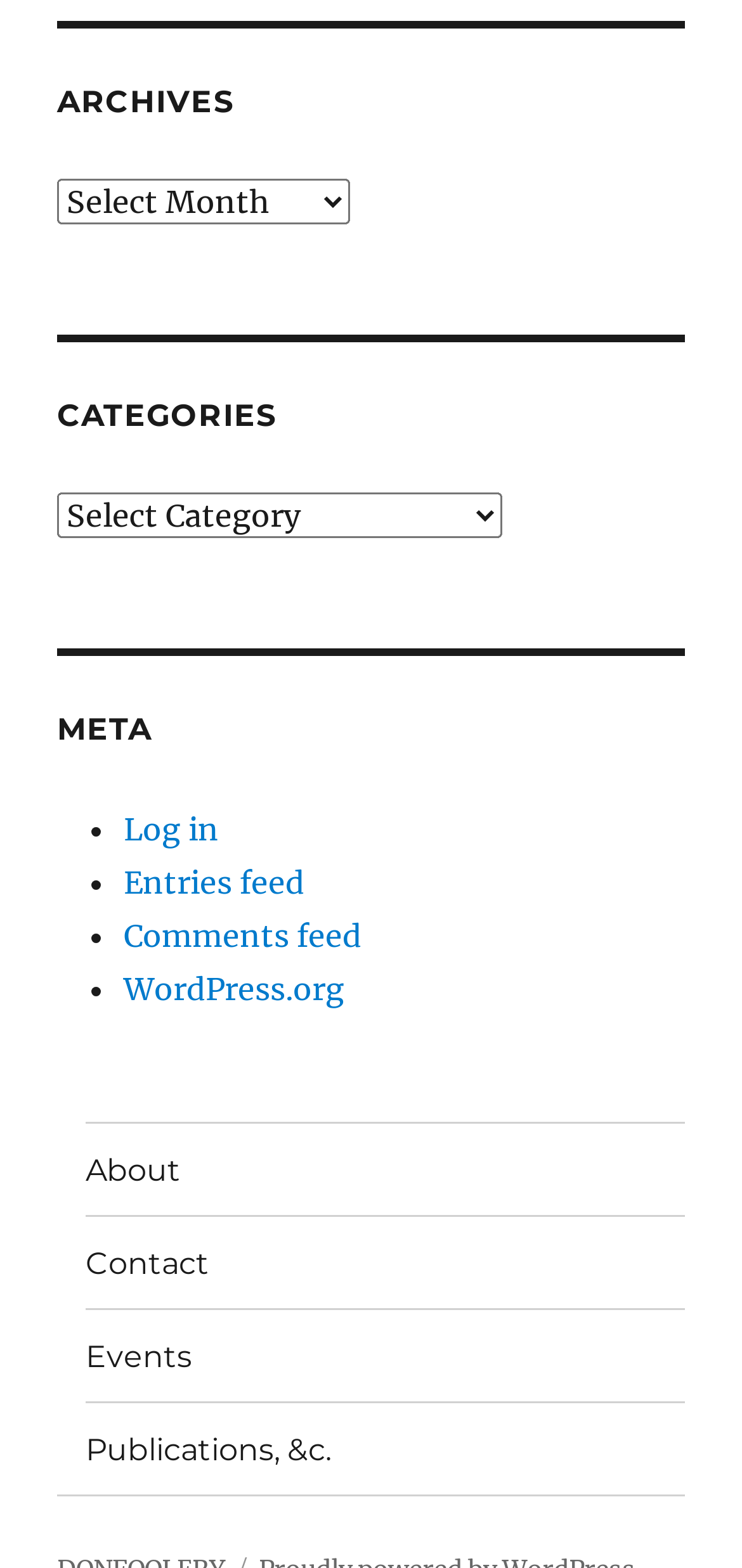Indicate the bounding box coordinates of the element that needs to be clicked to satisfy the following instruction: "Go to about page". The coordinates should be four float numbers between 0 and 1, i.e., [left, top, right, bottom].

[0.115, 0.717, 0.923, 0.775]